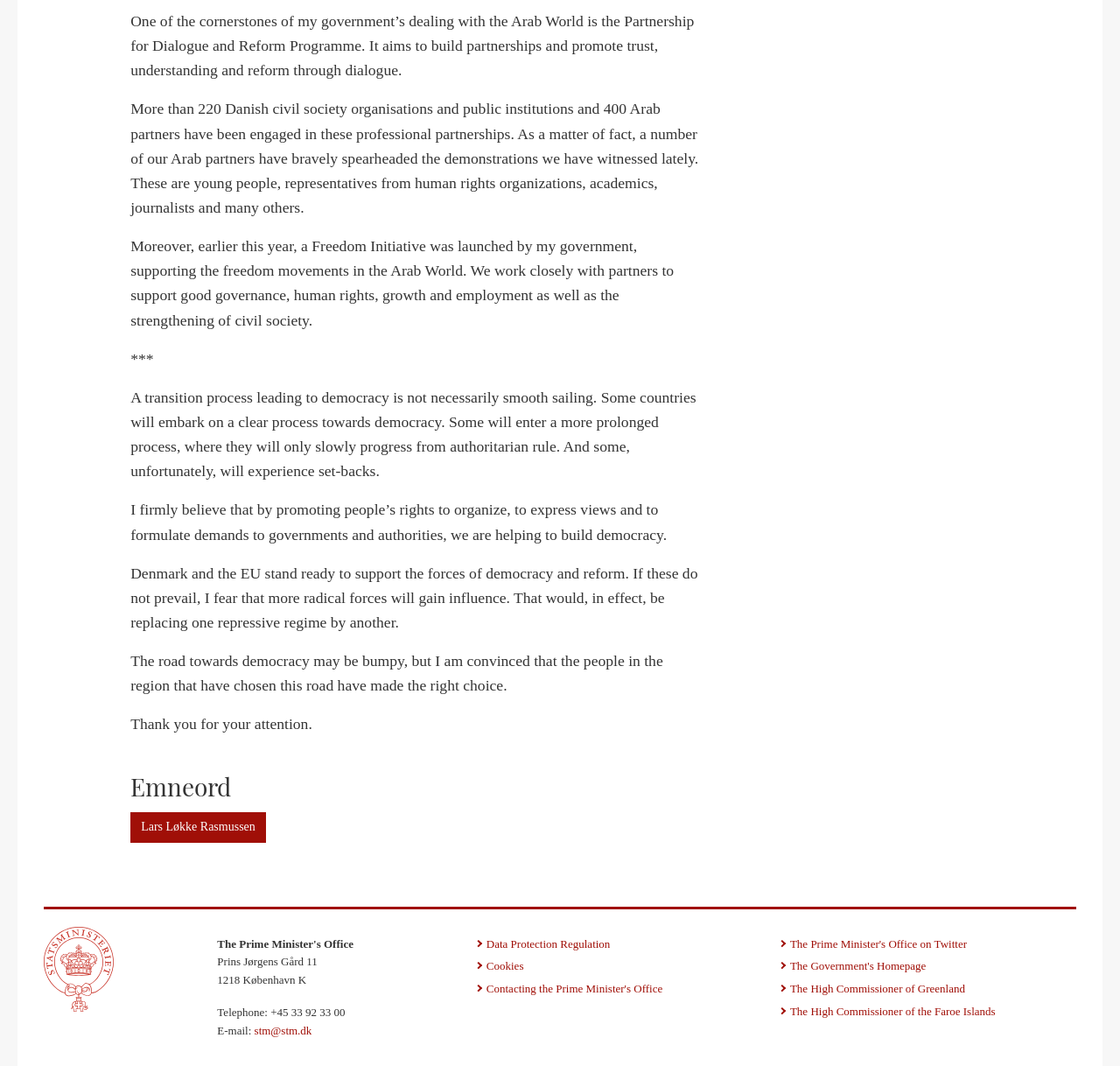Locate the coordinates of the bounding box for the clickable region that fulfills this instruction: "Contact the Prime Minister's Office".

[0.426, 0.921, 0.592, 0.934]